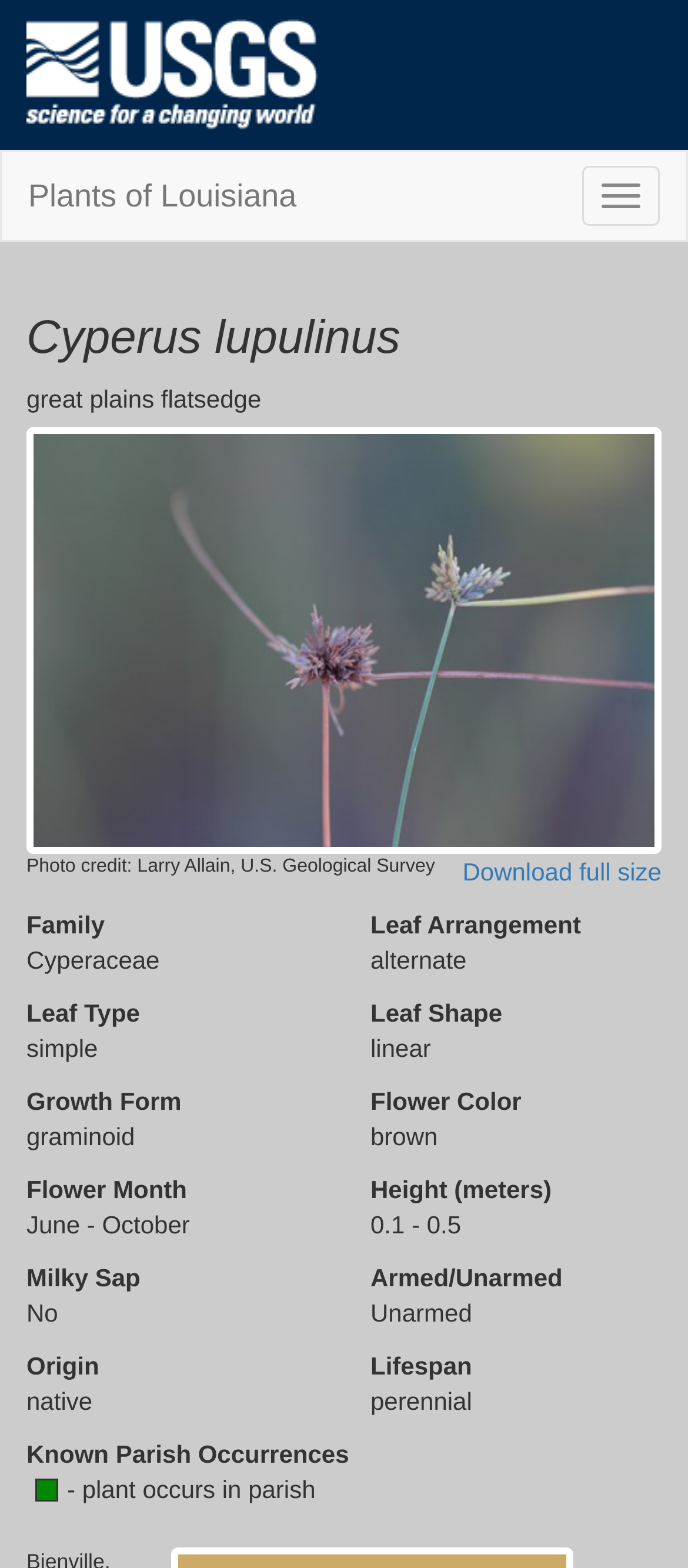Please answer the following query using a single word or phrase: 
What is the origin of the plant?

native